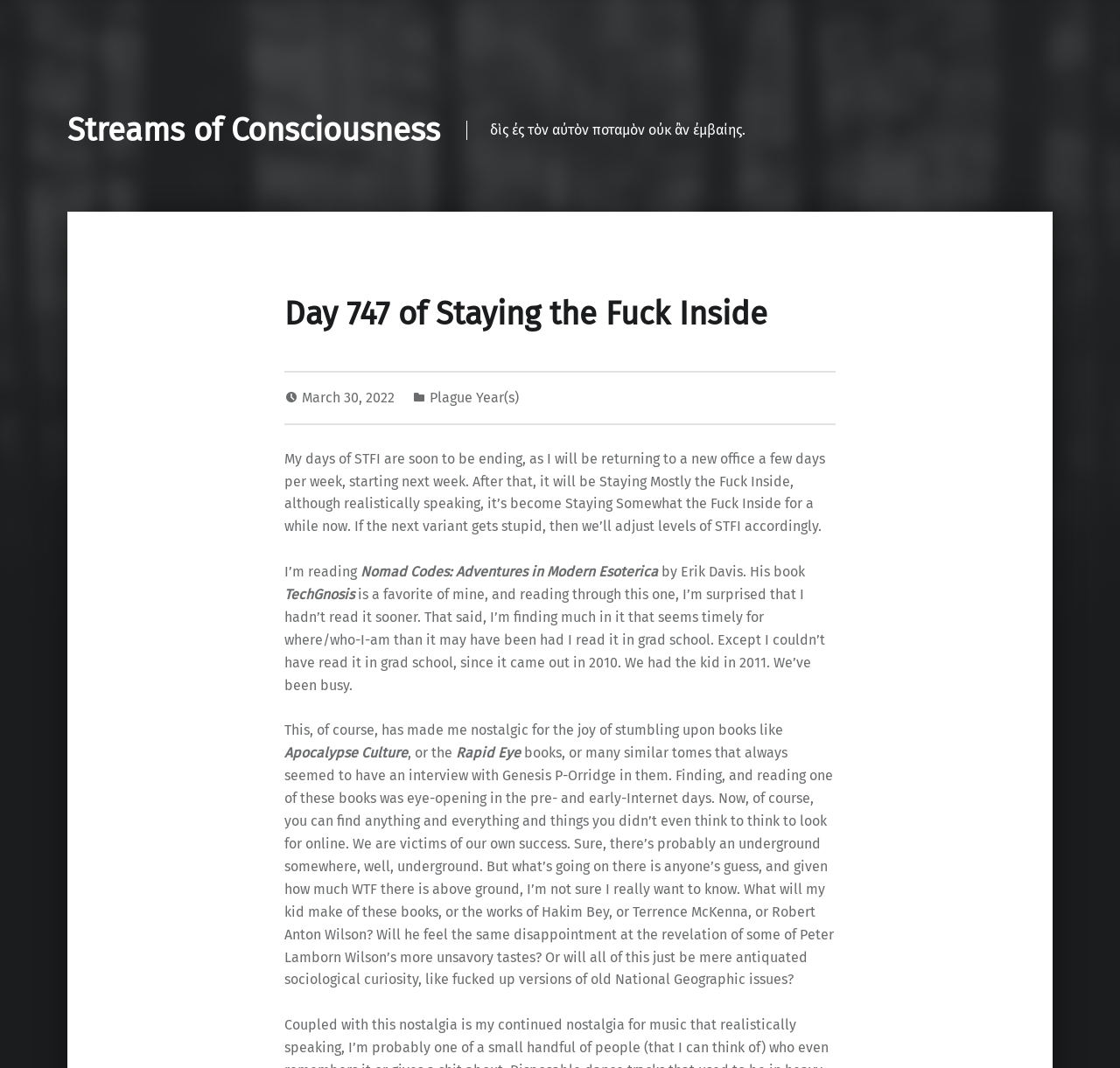Give a one-word or short phrase answer to this question: 
What is the title of the favorite book of the author?

TechGnosis